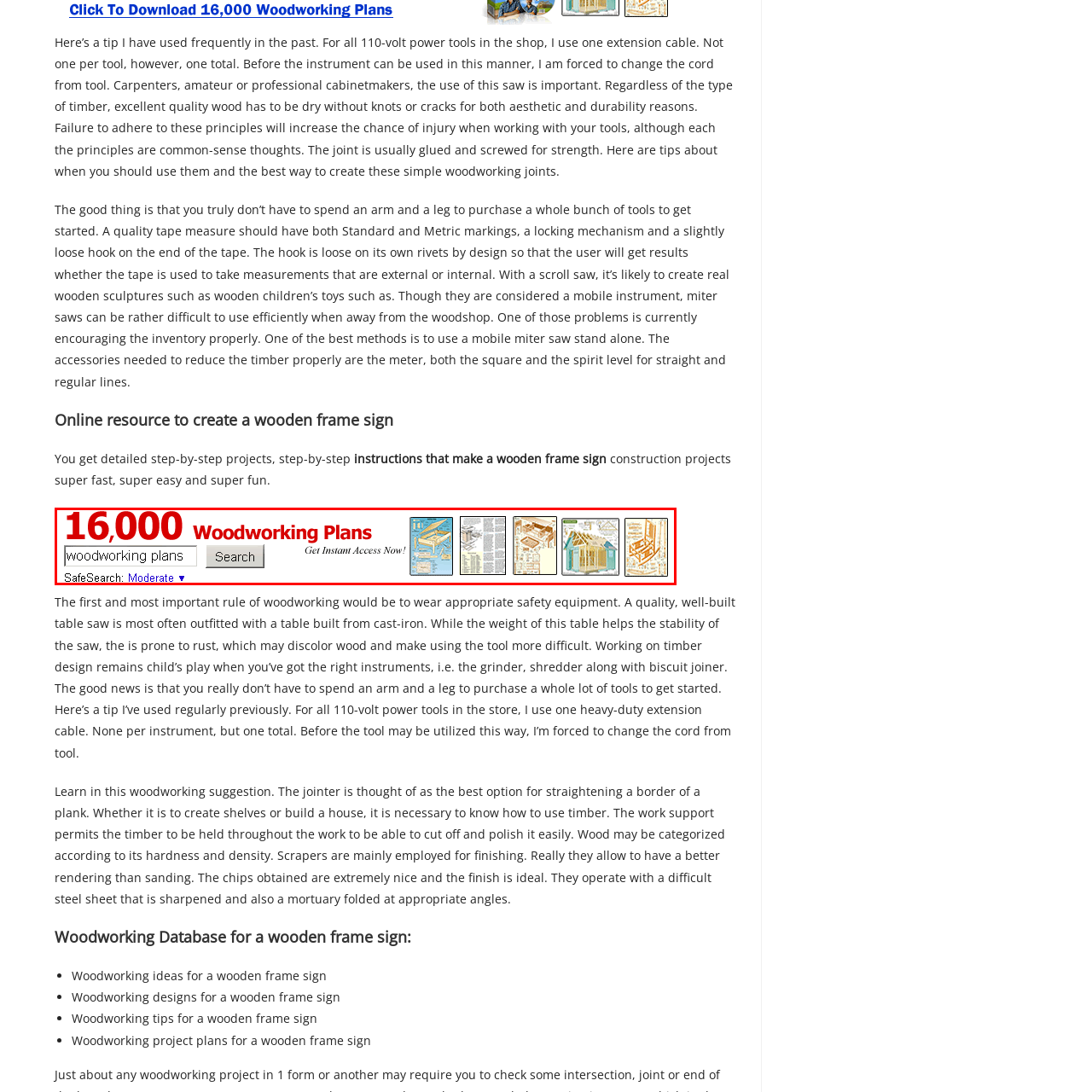What is the call-to-action phrase in the banner?
Observe the section of the image outlined in red and answer concisely with a single word or phrase.

Get Instant Access Now!